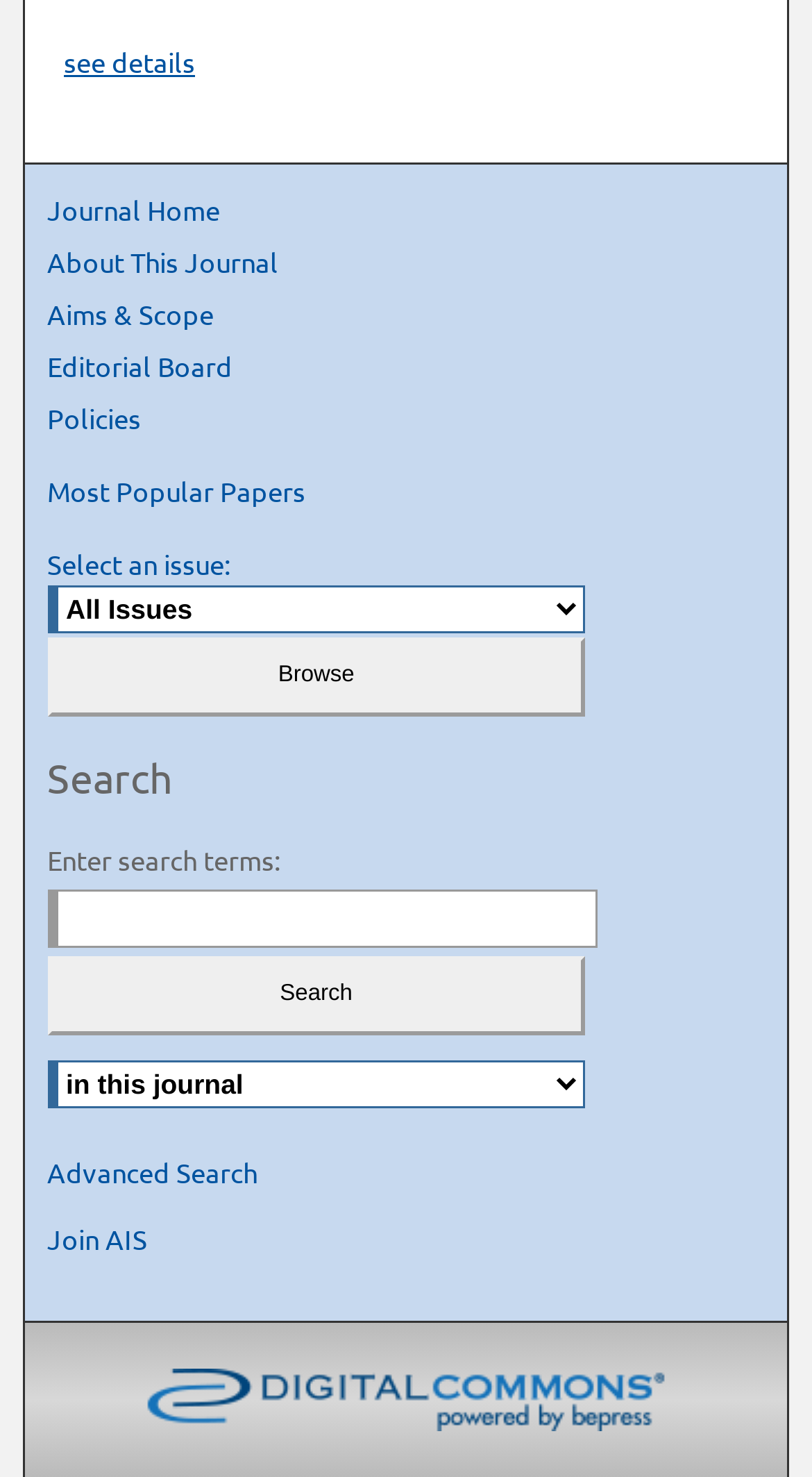Please identify the bounding box coordinates of the area I need to click to accomplish the following instruction: "Search for papers".

[0.058, 0.603, 0.721, 0.657]